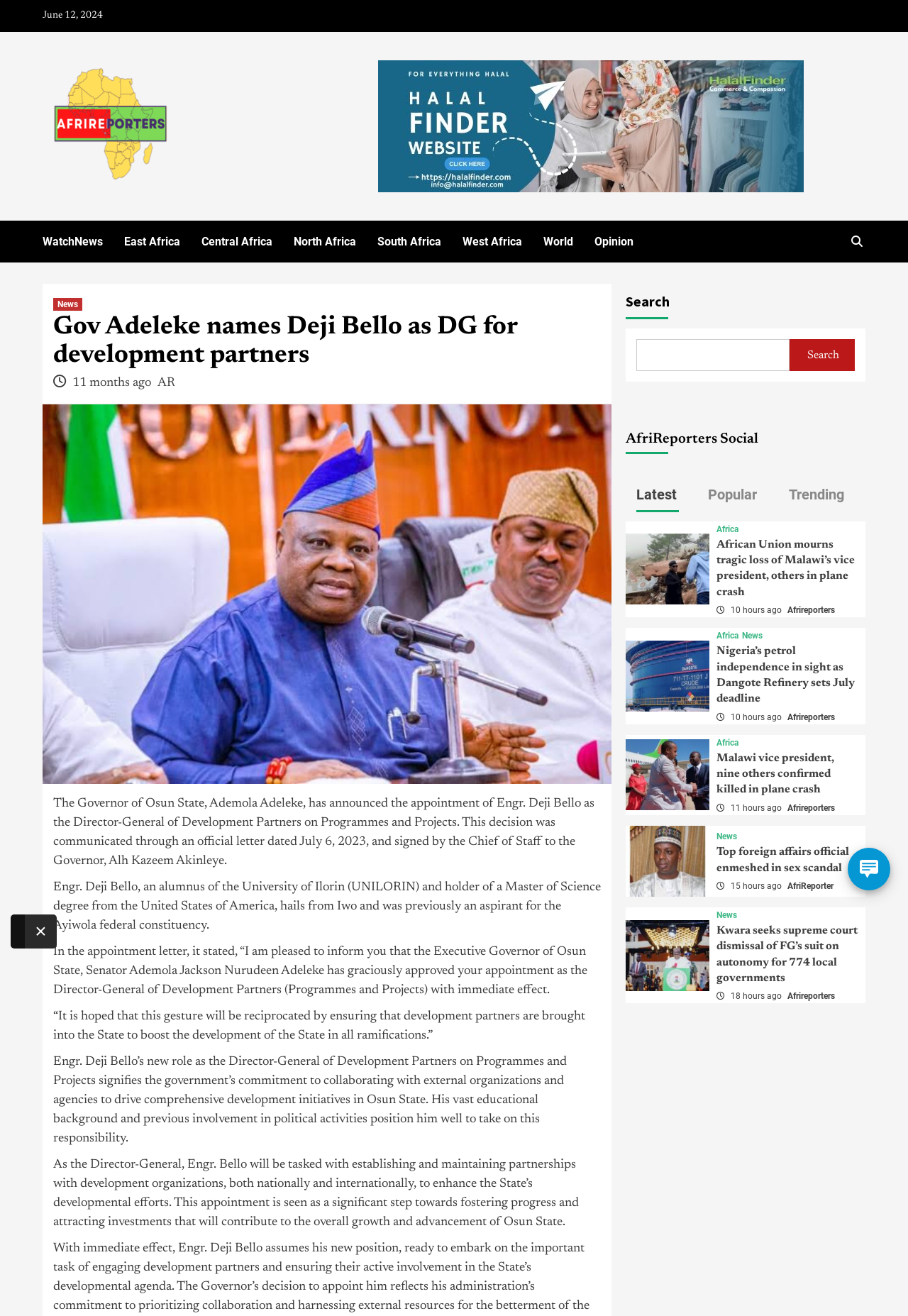Find the bounding box coordinates of the clickable area that will achieve the following instruction: "View the news about Nigeria’s petrol independence".

[0.789, 0.489, 0.945, 0.537]